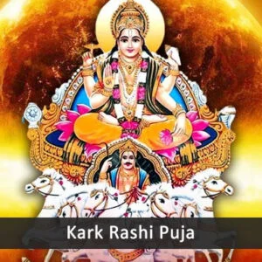What is the purpose of Kark Rashi Puja?
Please give a detailed and elaborate answer to the question based on the image.

As stated in the caption, Kark Rashi Puja is believed to bring blessings, prosperity, and protection to those who partake in it, resonating deeply with individuals associated with the Cancer zodiac sign.